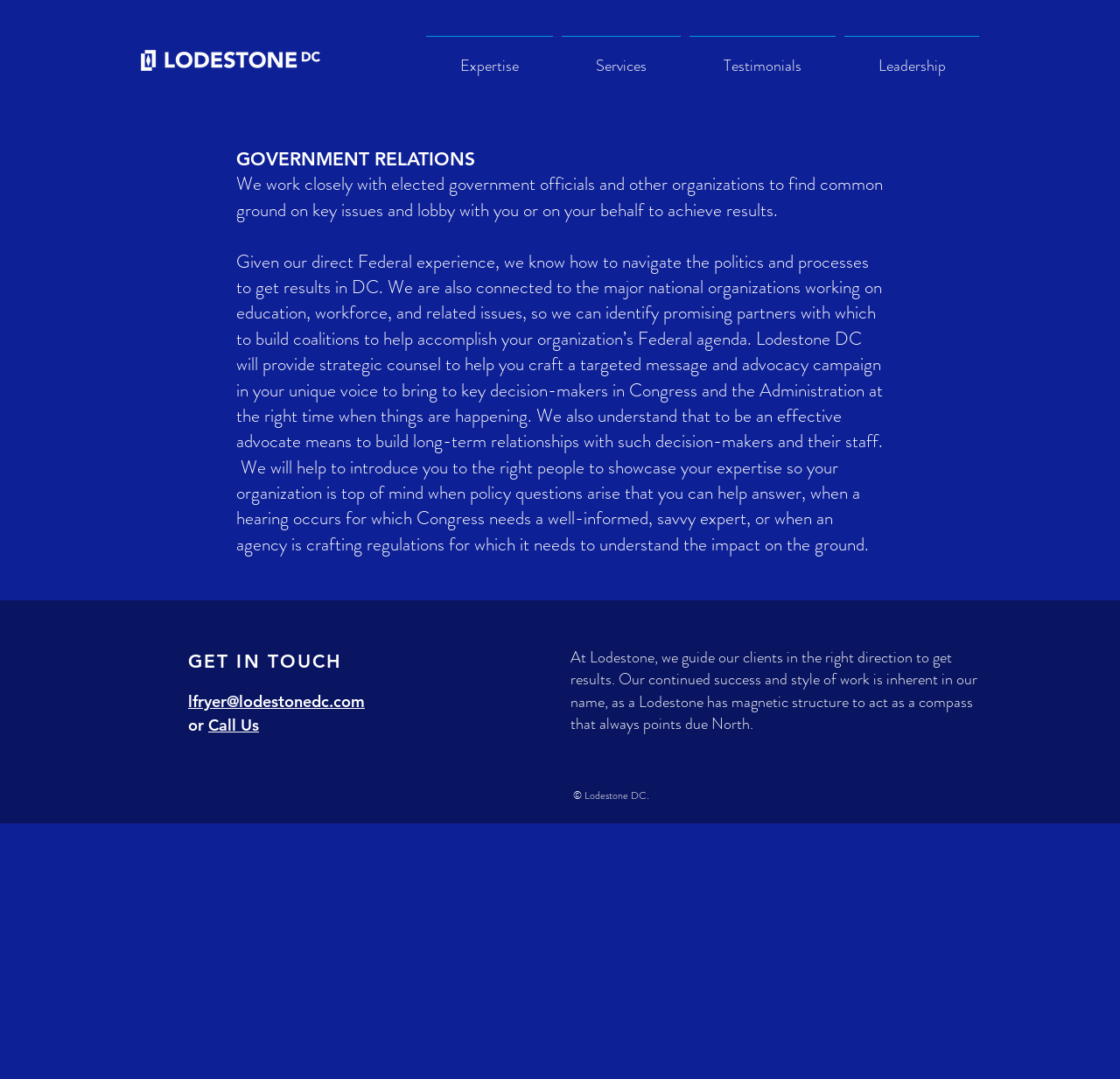Produce an elaborate caption capturing the essence of the webpage.

The webpage is about Government Relations at Lodestone DC. At the top left corner, there is a logo of Lodestone DC, which is a white image on a dark background. Next to the logo, there is a navigation menu with five links: Expertise, Services, Testimonials, Leadership, and Site.

Below the navigation menu, there is a main section that takes up most of the page. It starts with a heading "GOVERNMENT RELATIONS" in a large font, followed by a link with the same text. Below the heading, there is a paragraph of text that describes the government relations services offered by Lodestone DC, including working closely with elected officials, lobbying, and navigating politics and processes to get results.

The text continues to explain the benefits of working with Lodestone DC, including their direct Federal experience, connections to national organizations, and ability to provide strategic counsel and build long-term relationships with decision-makers.

At the bottom of the page, there is a section with a heading "GET IN TOUCH" and a link to an email address. Next to the email link, there is a text "or" followed by a link to "Call Us". Below these links, there is a paragraph of text that describes the mission of Lodestone DC, guiding clients to get results. Finally, there is a copyright notice at the very bottom of the page.